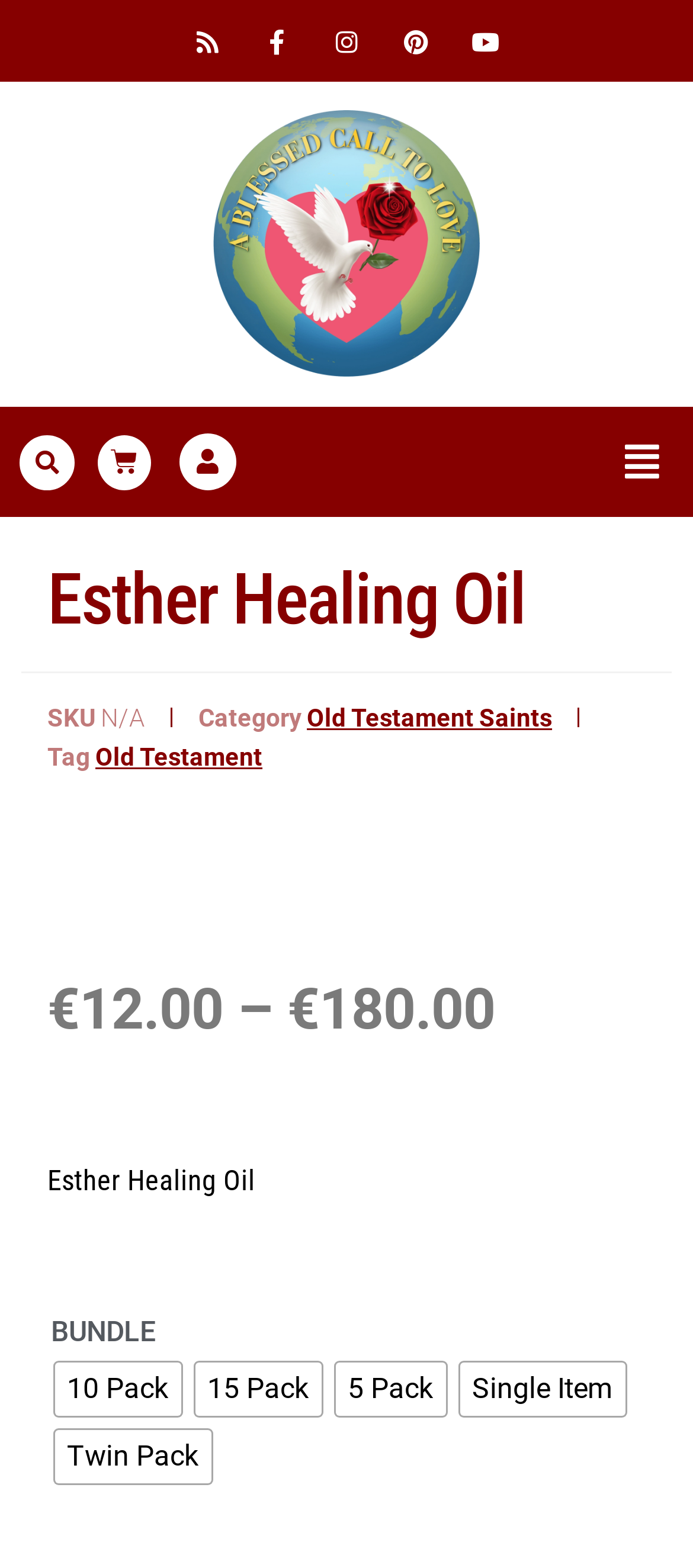Please identify the bounding box coordinates of the region to click in order to complete the given instruction: "View the basket". The coordinates should be four float numbers between 0 and 1, i.e., [left, top, right, bottom].

[0.138, 0.276, 0.22, 0.313]